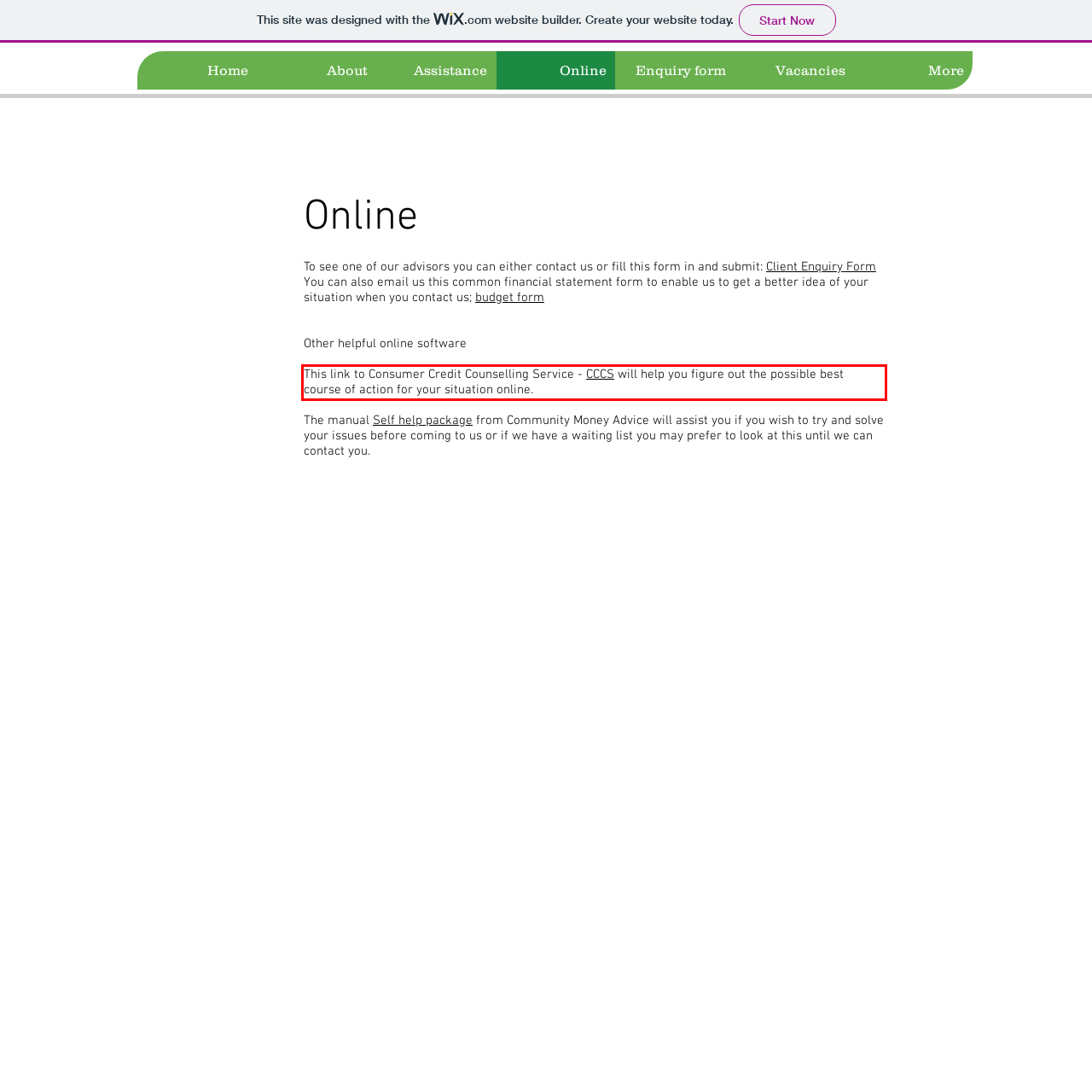You have a screenshot of a webpage where a UI element is enclosed in a red rectangle. Perform OCR to capture the text inside this red rectangle.

This link to Consumer Credit Counselling Service - CCCS will help you figure out the possible best course of action for your situation online.